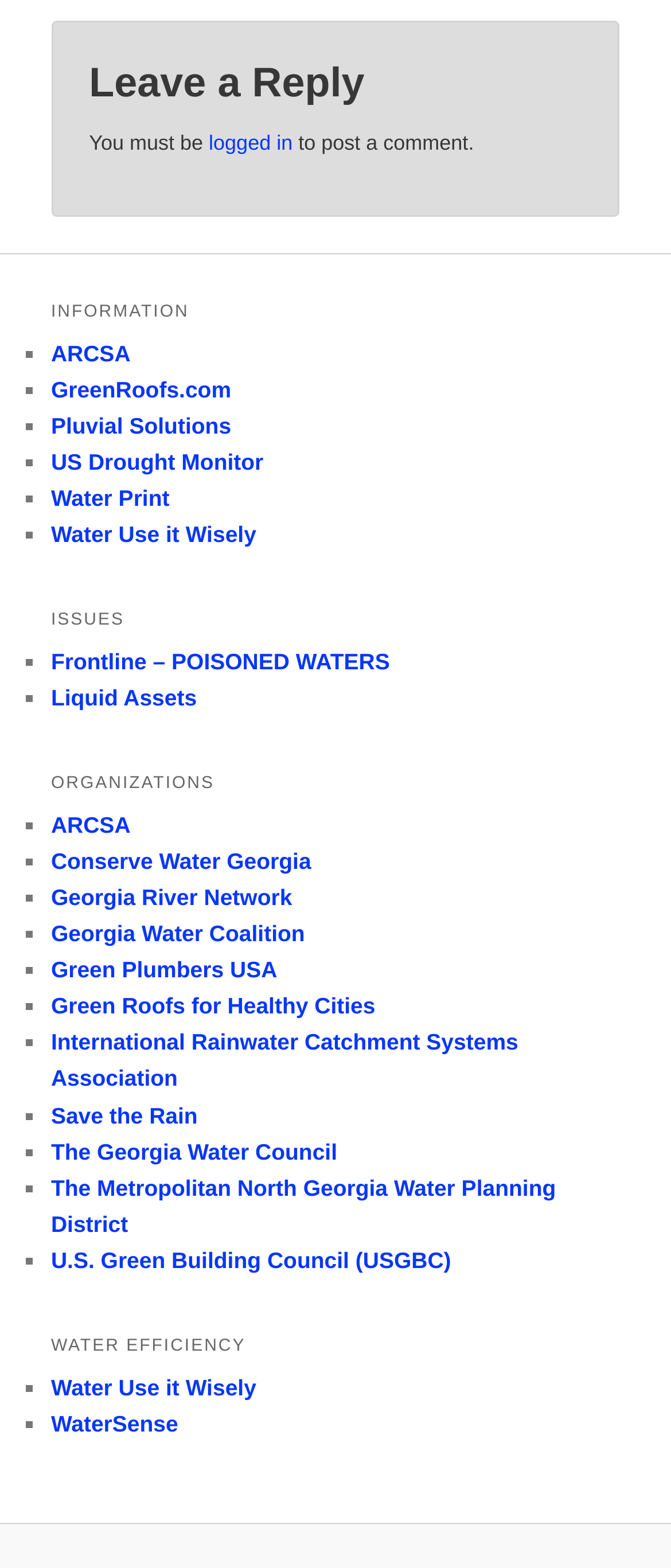What is the purpose of the webpage?
Based on the screenshot, answer the question with a single word or phrase.

Water conservation